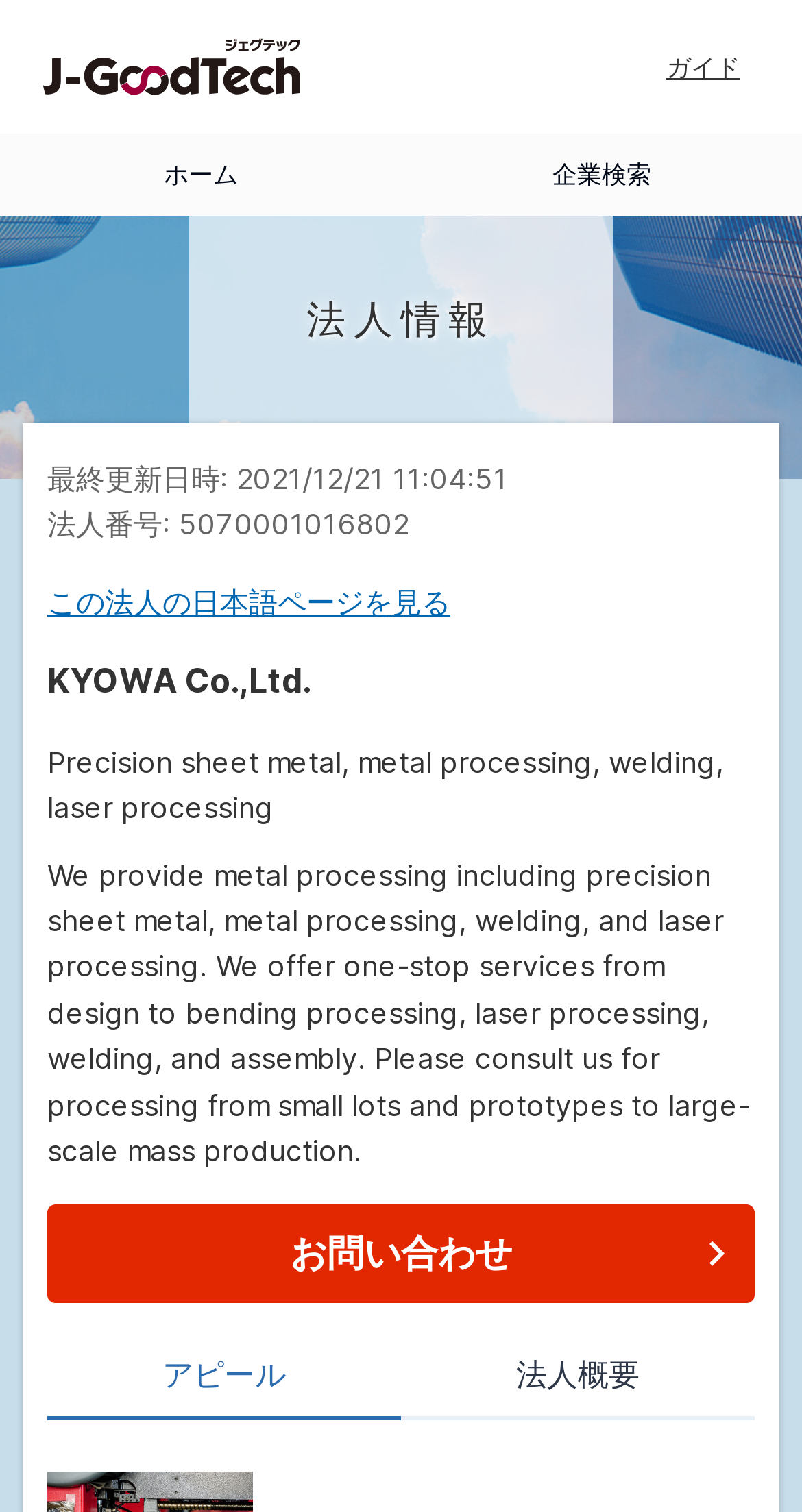Give a concise answer using only one word or phrase for this question:
What is the purpose of the 'お問い合わせ' button?

To contact the company